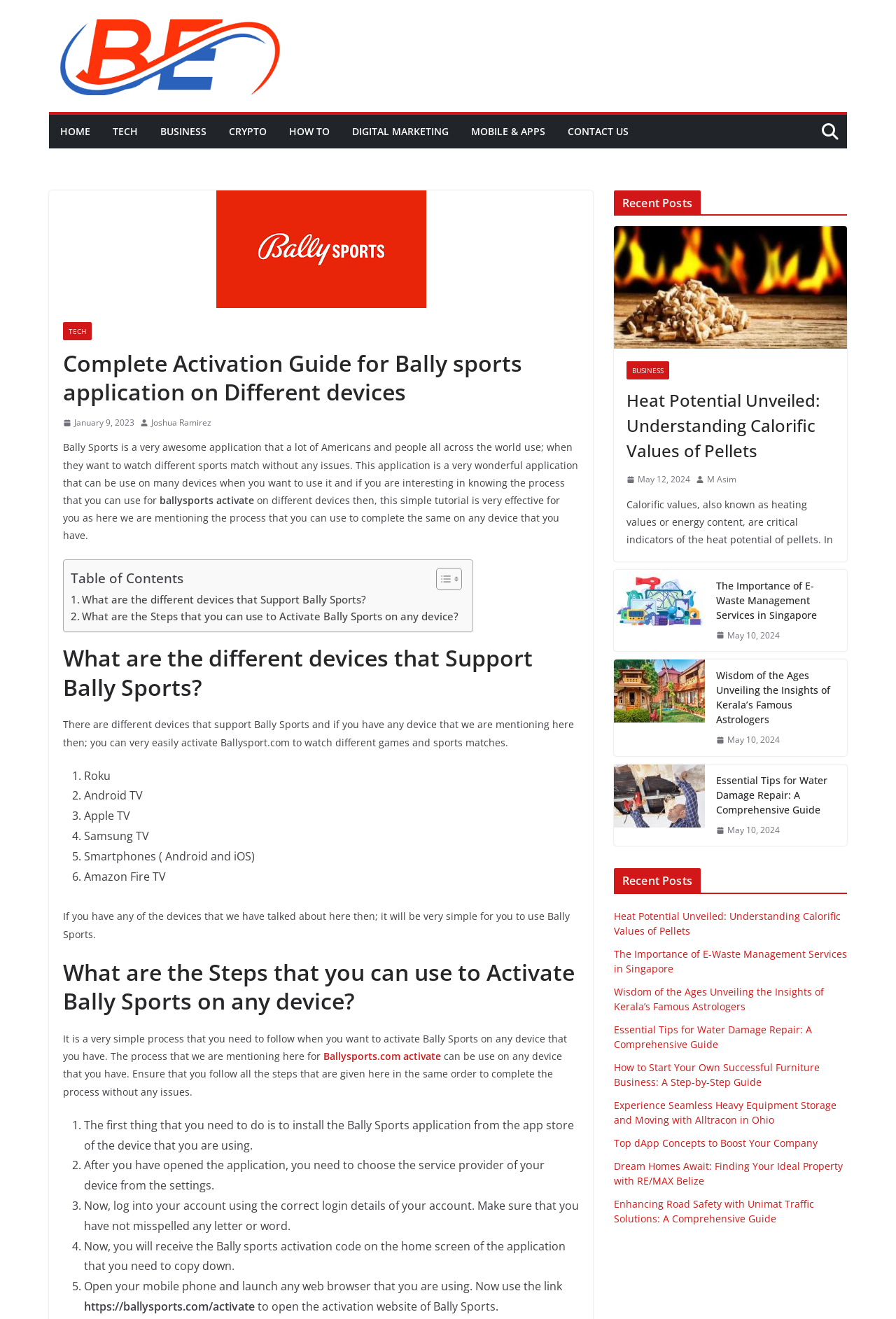What devices support Bally Sports? Refer to the image and provide a one-word or short phrase answer.

Roku, Android TV, Apple TV, etc.